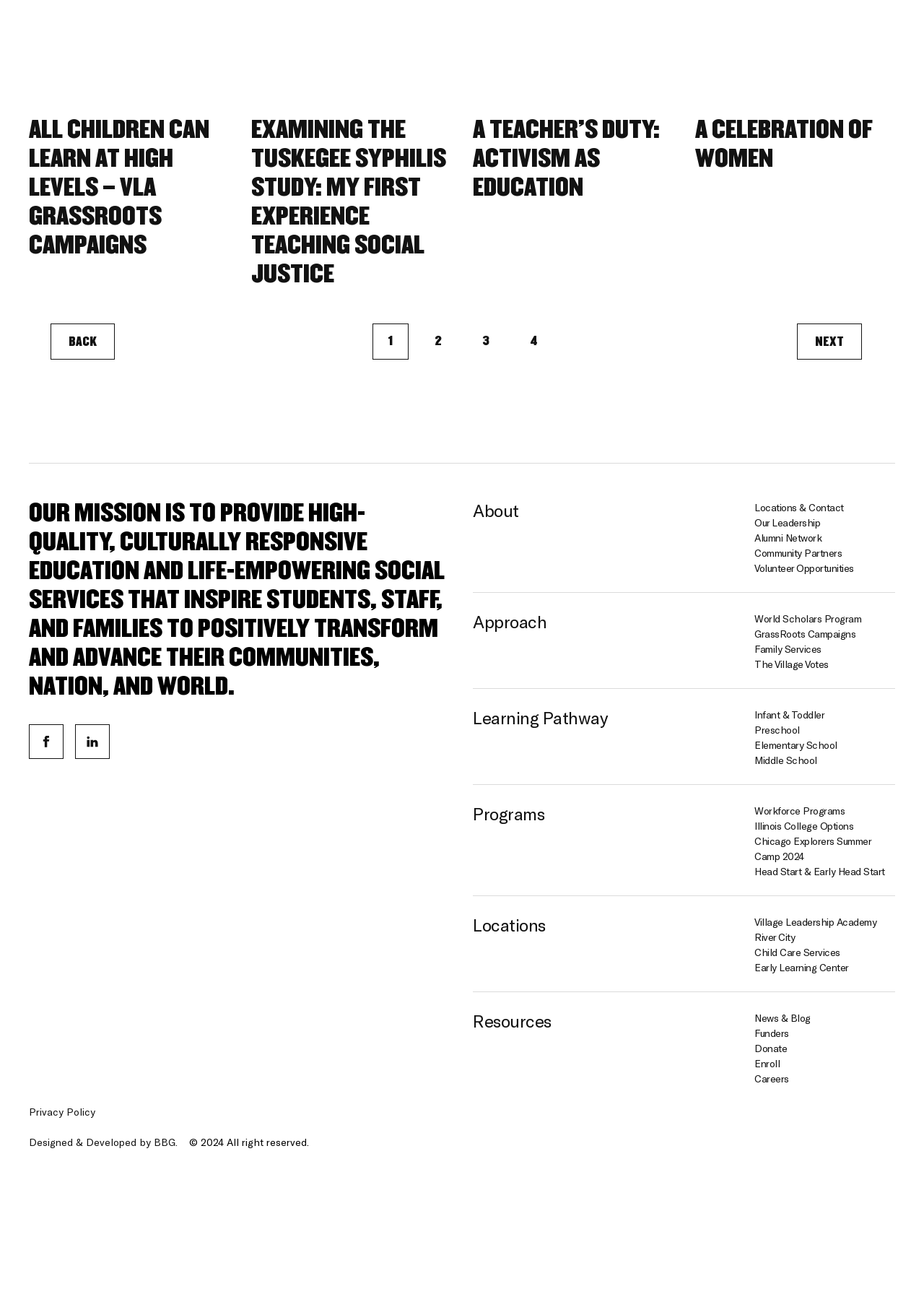Bounding box coordinates must be specified in the format (top-left x, top-left y, bottom-right x, bottom-right y). All values should be floating point numbers between 0 and 1. What are the bounding box coordinates of the UI element described as: Illinois College Options

[0.816, 0.633, 0.923, 0.643]